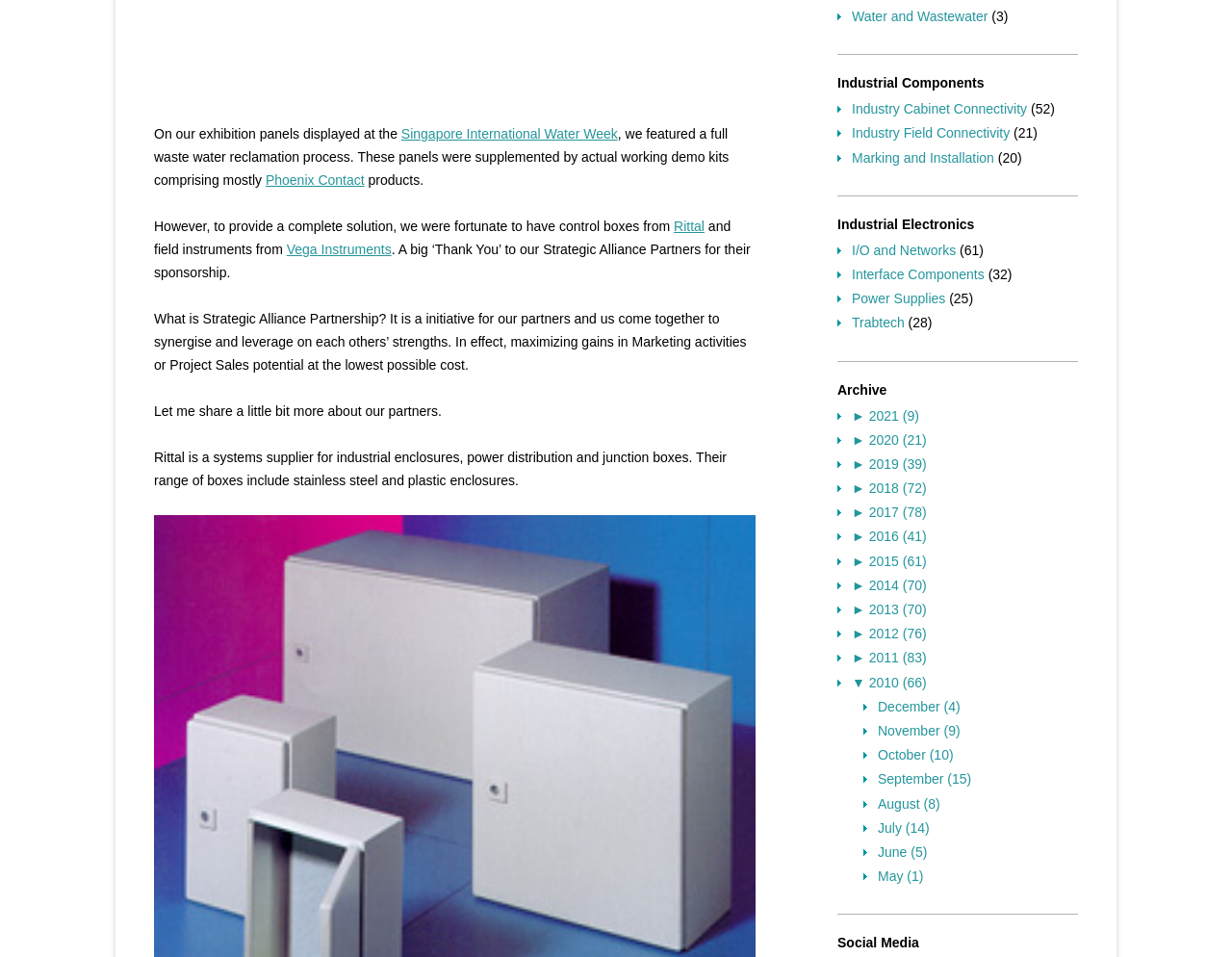What is the purpose of the Strategic Alliance Partnership?
Refer to the screenshot and deliver a thorough answer to the question presented.

The answer can be found in the paragraph that explains the Strategic Alliance Partnership, which states that it is an initiative for partners to come together to synergize and leverage on each other's strengths, maximizing gains in marketing activities or project sales potential at the lowest possible cost.